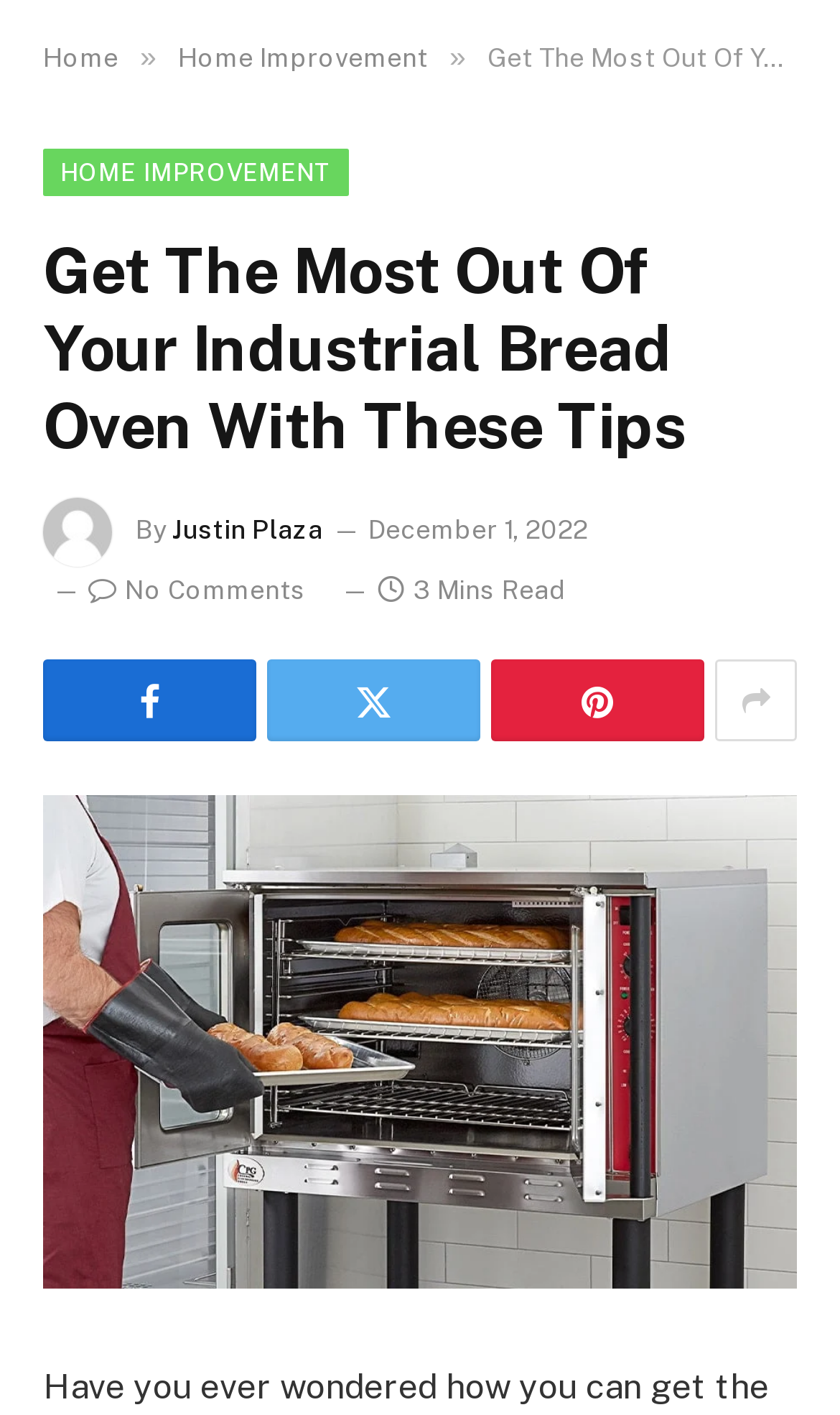Provide a one-word or short-phrase response to the question:
What is the category of this article?

Home Improvement